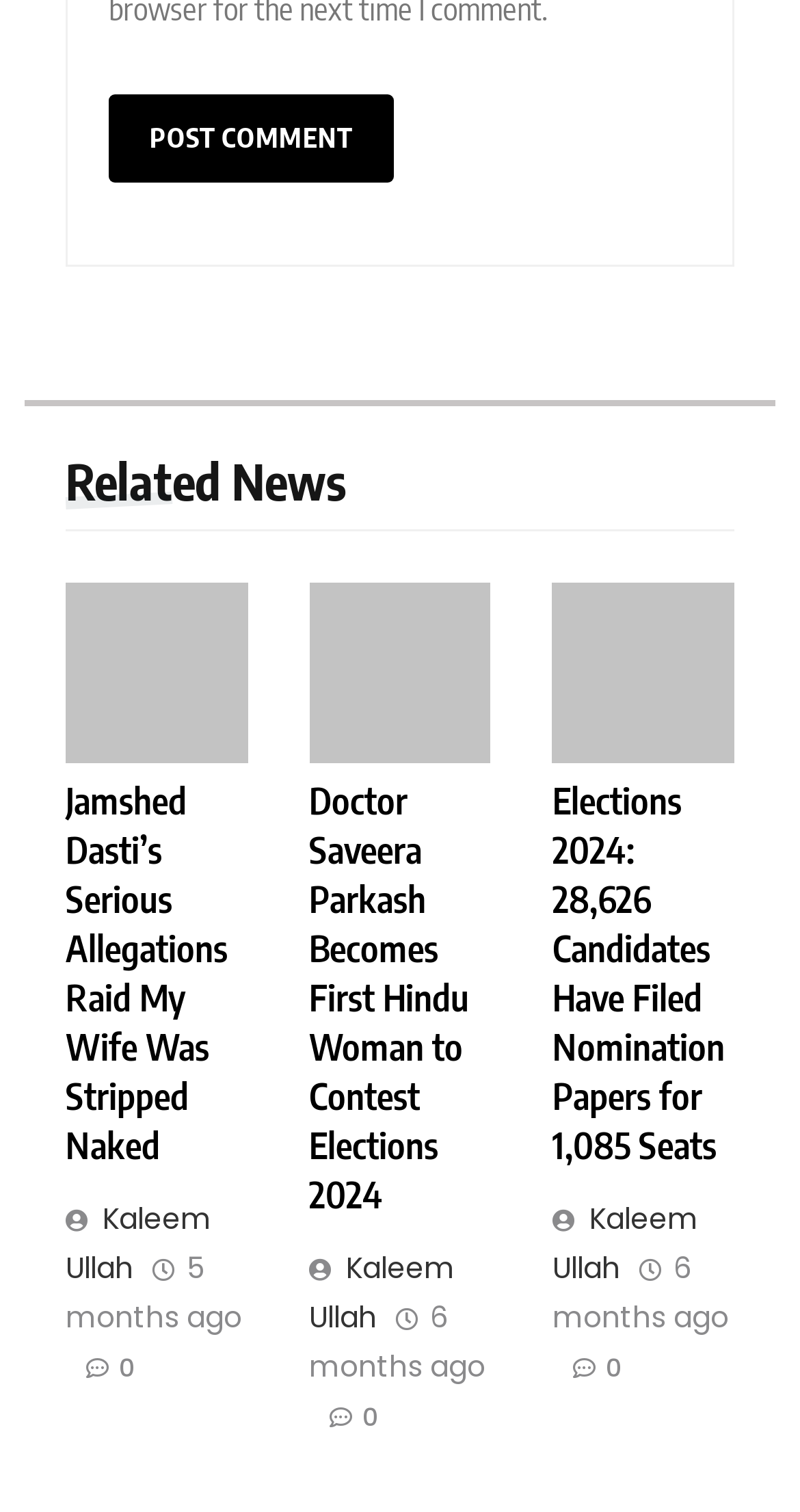Return the bounding box coordinates of the UI element that corresponds to this description: "Kaleem Ullah". The coordinates must be given as four float numbers in the range of 0 and 1, [left, top, right, bottom].

[0.082, 0.792, 0.264, 0.852]